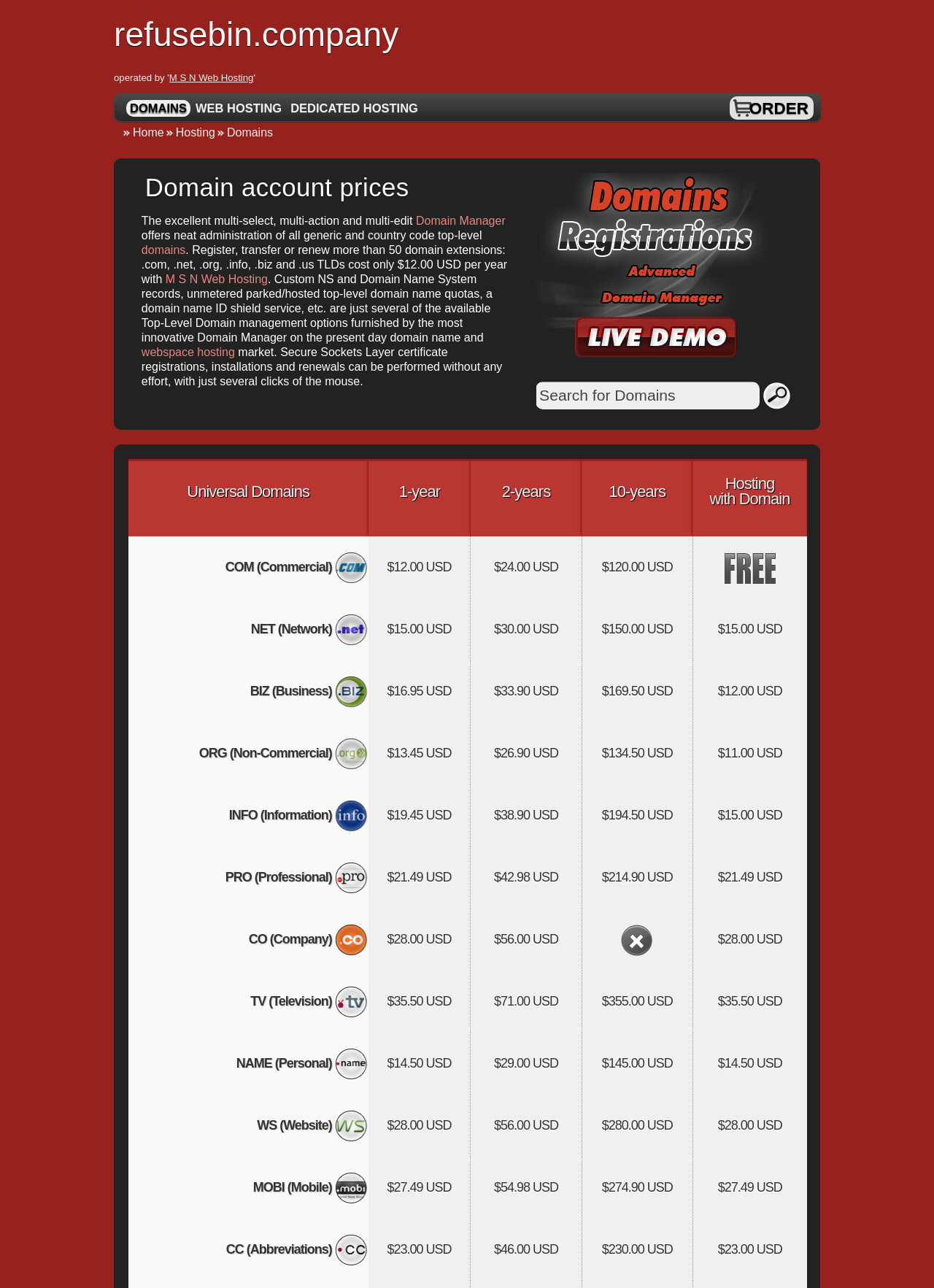Produce an extensive caption that describes everything on the webpage.

This webpage is about budget domain registration and web hosting services offered by M S N Web Hosting. At the top, there is a header section with the company name "refusebin.company" and links to "DOMAINS", "WEB HOSTING", and "DEDICATED HOSTING". Below this, there is a navigation menu with links to "Home", "Hosting", and "Domains".

The main content area is divided into two sections. On the left, there is a search box for domains with a "Search" button. Above this, there is a heading "Domain account prices" and a brief description of the domain manager features. There are also links to "Domain Manager" and "M S N Web Hosting".

On the right, there is a table comparing prices for different top-level domains (TLDs) such as .com, .net, .org, .biz, and .info. The table has columns for 1-year, 2-years, 10-years, and hosting with domain prices. Each row represents a different TLD with its corresponding prices.

At the bottom of the page, there is a call-to-action link "ORDER" and a link to "M S N Web Hosting" with a brief description of the company's services.